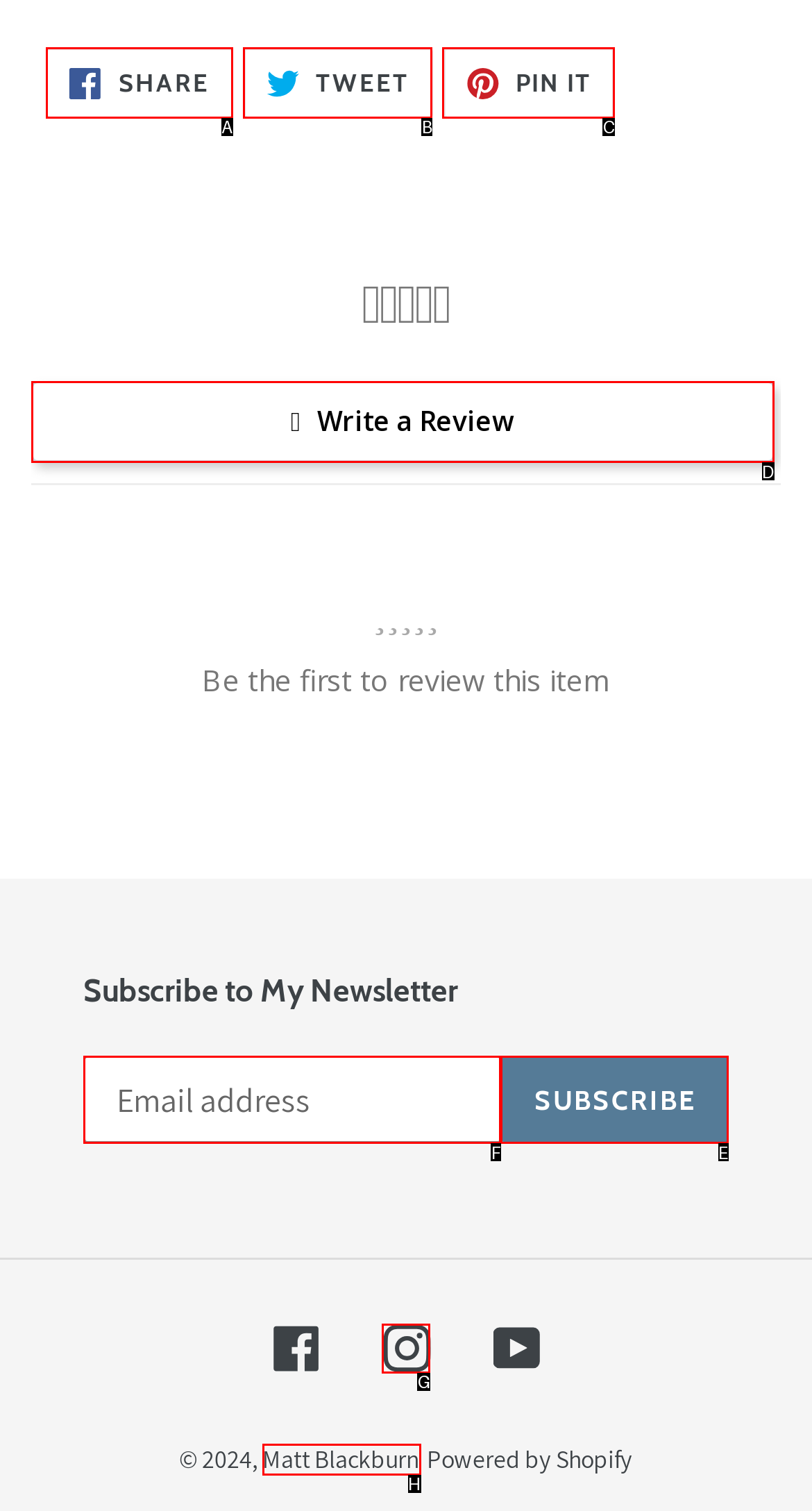Point out which UI element to click to complete this task: Subscribe to the newsletter
Answer with the letter corresponding to the right option from the available choices.

E